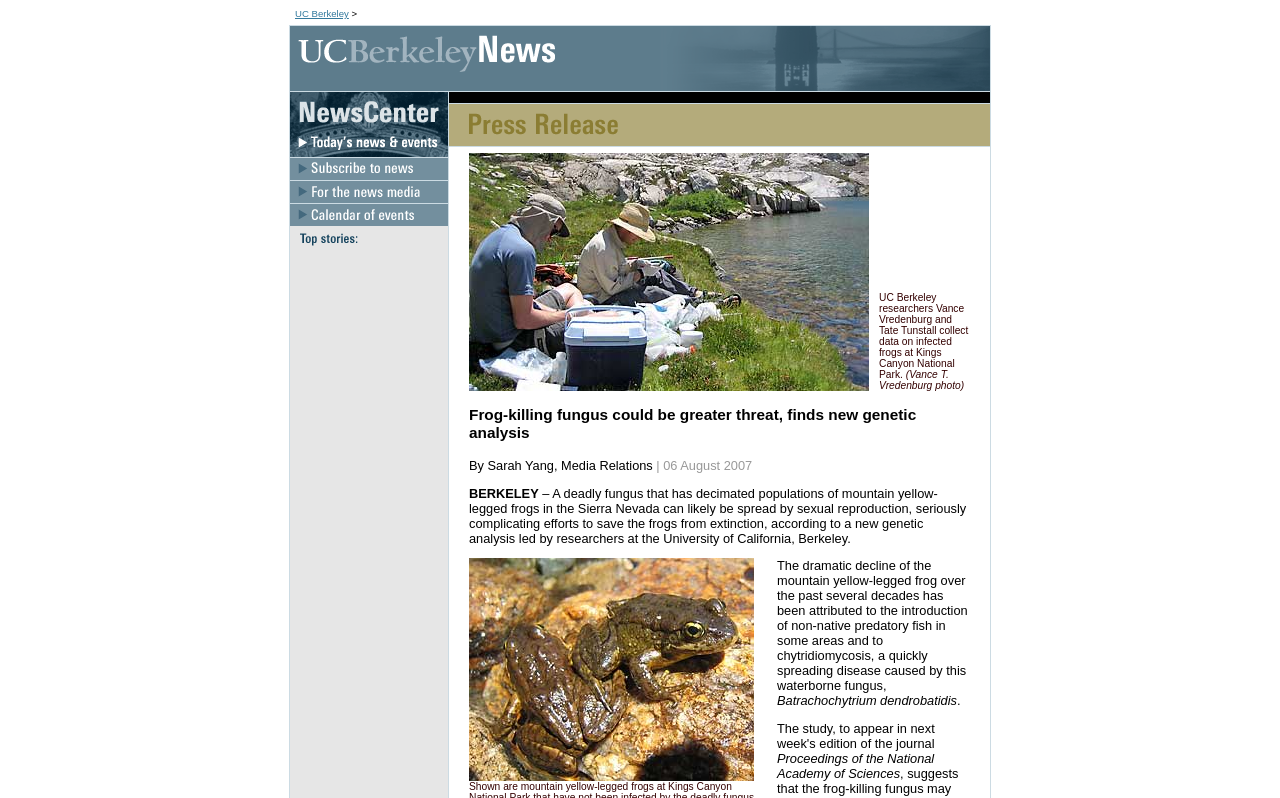Give an in-depth explanation of the webpage layout and content.

The webpage appears to be a news article from UC Berkeley News, with a title "Frog-killing fungus could be greater threat, finds new genetic analysis" and a date "08.06.2007". 

At the top, there is a UC Berkeley logo and a navigation menu with links to "NewsCenter", "Today's news & events", "News by email", "For the news media", and "Calendar of events". 

Below the navigation menu, there is a section with a title "Top stories" and an image. 

The main content of the article is divided into two columns. The left column features an image of frog researchers, Vance Vredenburg and Tate Tunstall, collecting data on infected frogs at Kings Canyon National Park. 

The right column contains the article text, which starts with a headline "Frog-killing fungus could be greater threat, finds new genetic analysis" and is followed by the author's name, "By Sarah Yang, Media Relations", and the date "06 August 2007". 

The article text describes the research findings on the deadly fungus that has decimated populations of mountain yellow-legged frogs in the Sierra Nevada. There are several paragraphs of text, with some scientific terms and references to the research publication in "Proceedings of the National Academy of Sciences". 

Throughout the article, there are several images, including one of uninfected frogs.